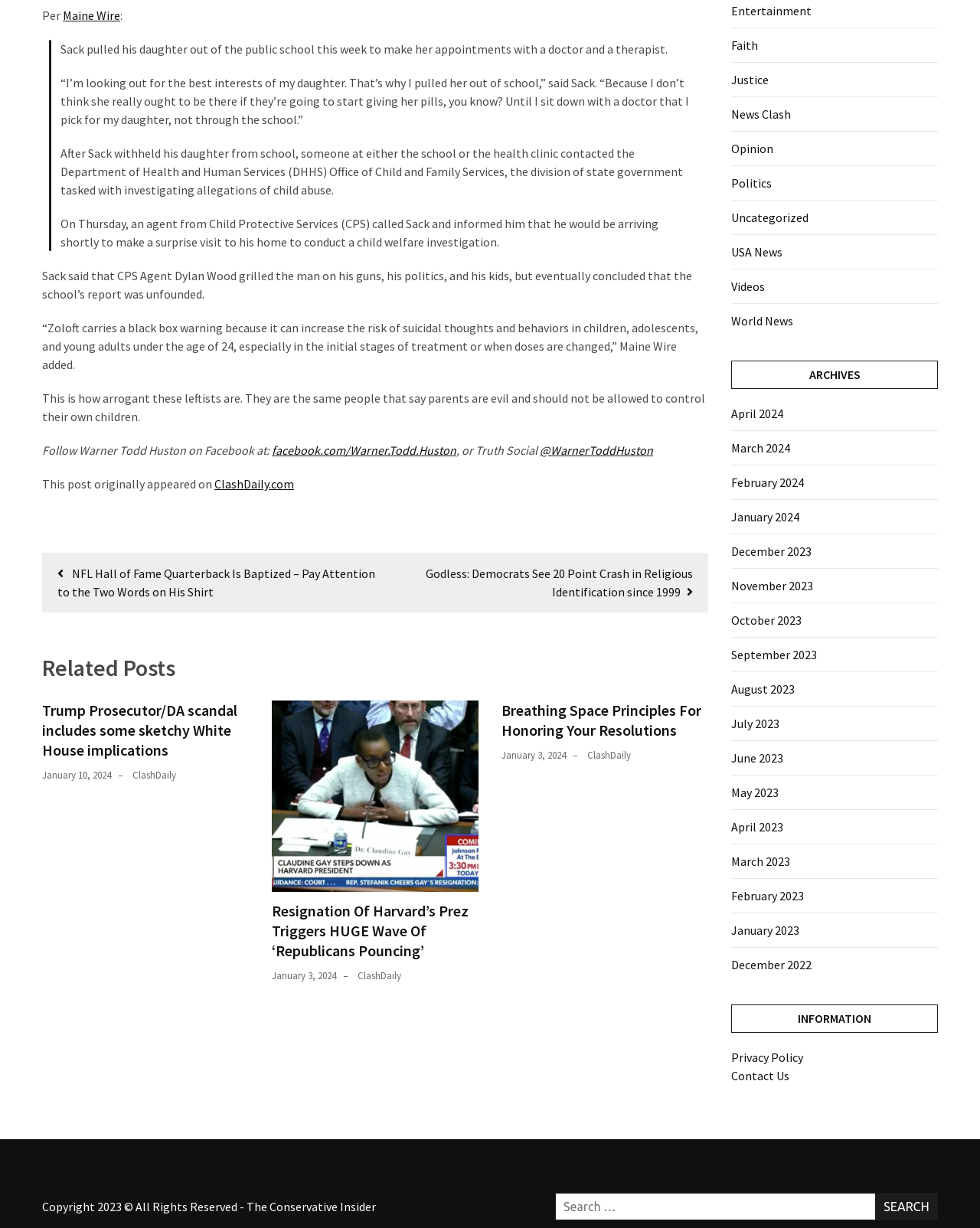What is the most used category?
Based on the image, provide a one-word or brief-phrase response.

Commentary